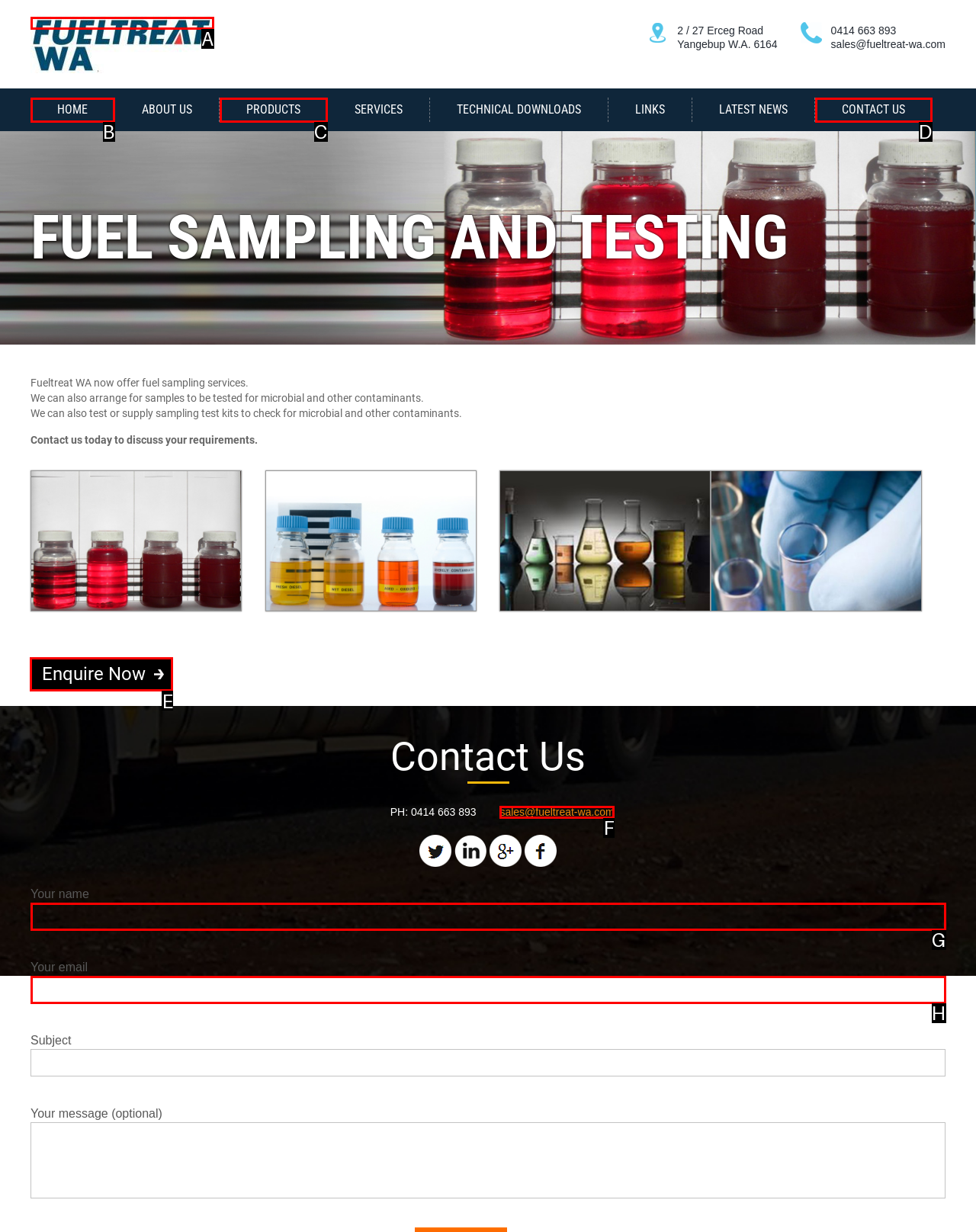Select the letter of the UI element you need to click on to fulfill this task: Click the 'See If You Qualify' button. Write down the letter only.

None